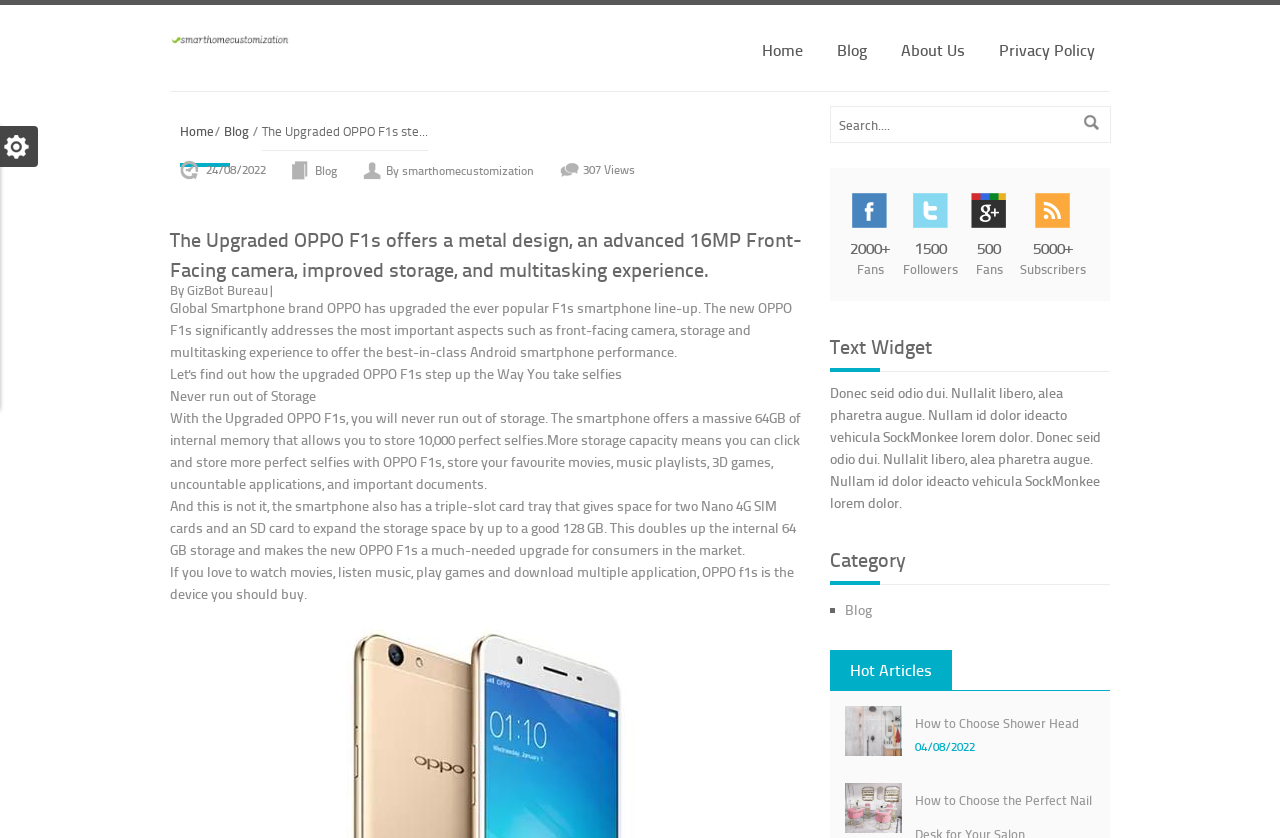Generate a thorough caption that explains the contents of the webpage.

The webpage is about the upgraded OPPO F1s smartphone, with a focus on its features and benefits. At the top, there is a navigation menu with links to "Home", "Blog", "About Us", and "Privacy Policy". Below this, there is a horizontal separator line.

The main content of the page is divided into sections. The first section has a heading that reads "The Upgraded OPPO F1s steps up the Way you take selfies" and is accompanied by a date "24/08/2022" and a link to "Blog". Below this, there is a paragraph of text that describes the upgraded features of the OPPO F1s, including its metal design, advanced 16MP front-facing camera, improved storage, and multitasking experience.

The next section has a heading that reads "Never run out of Storage" and describes the phone's storage capacity, including its 64GB internal memory and expandable storage up to 128GB. This section also includes a paragraph of text that highlights the benefits of having more storage space.

Following this, there is a section with a heading that reads "2000+" and includes several headings and static text elements that appear to be social media metrics, such as "Fans", "Followers", and "Subscribers".

To the right of the main content, there is a sidebar with several elements, including a search box, a button, and several headings and static text elements that appear to be related to social media and blog categories. There are also several images and links to other articles, including "How to Choose Shower Head" and "How to Choose the Perfect Nail Desk for Your Salon".

Overall, the webpage is focused on promoting the upgraded OPPO F1s smartphone and highlighting its features and benefits, with additional content and links to other articles and social media metrics.